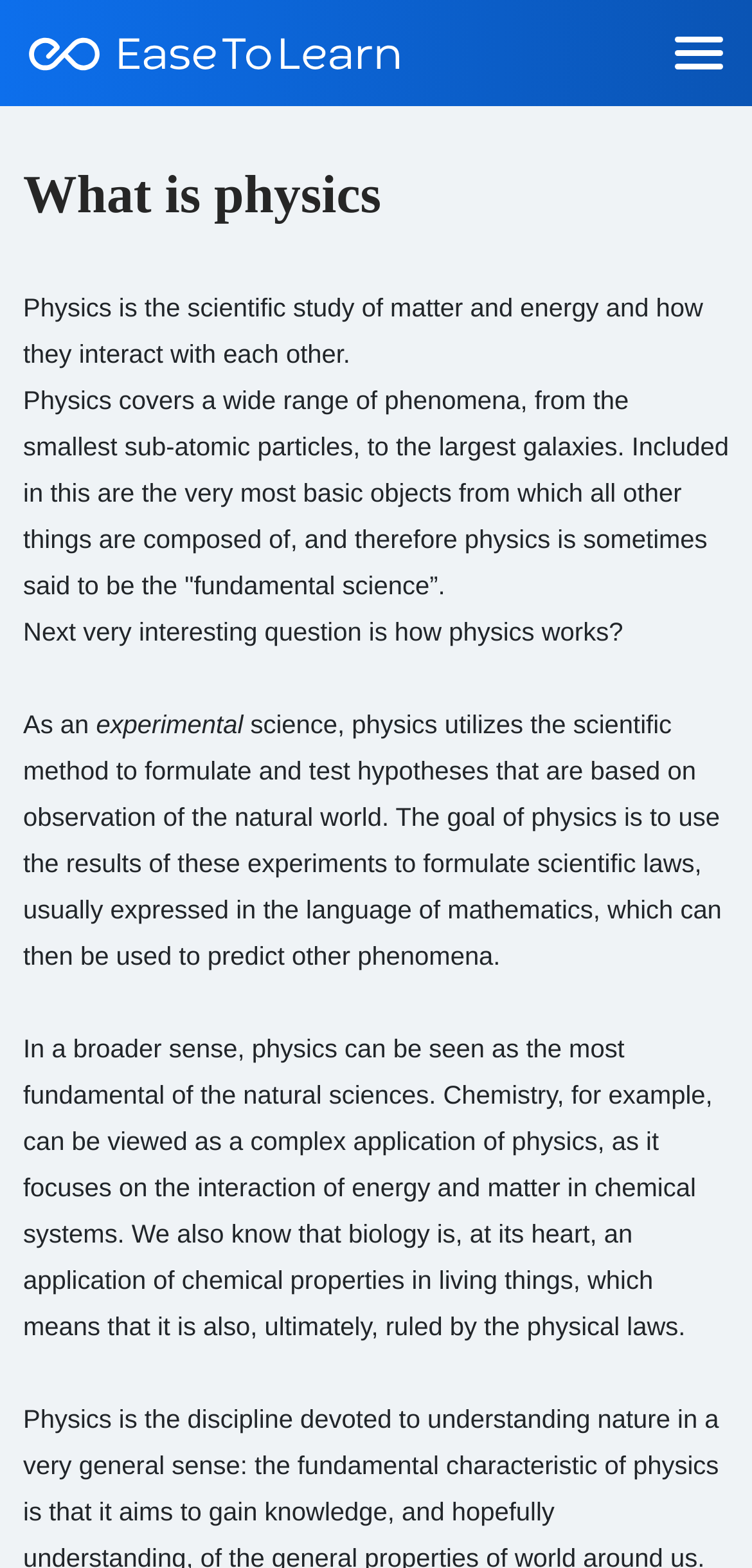What is the headline of the webpage?

What is physics